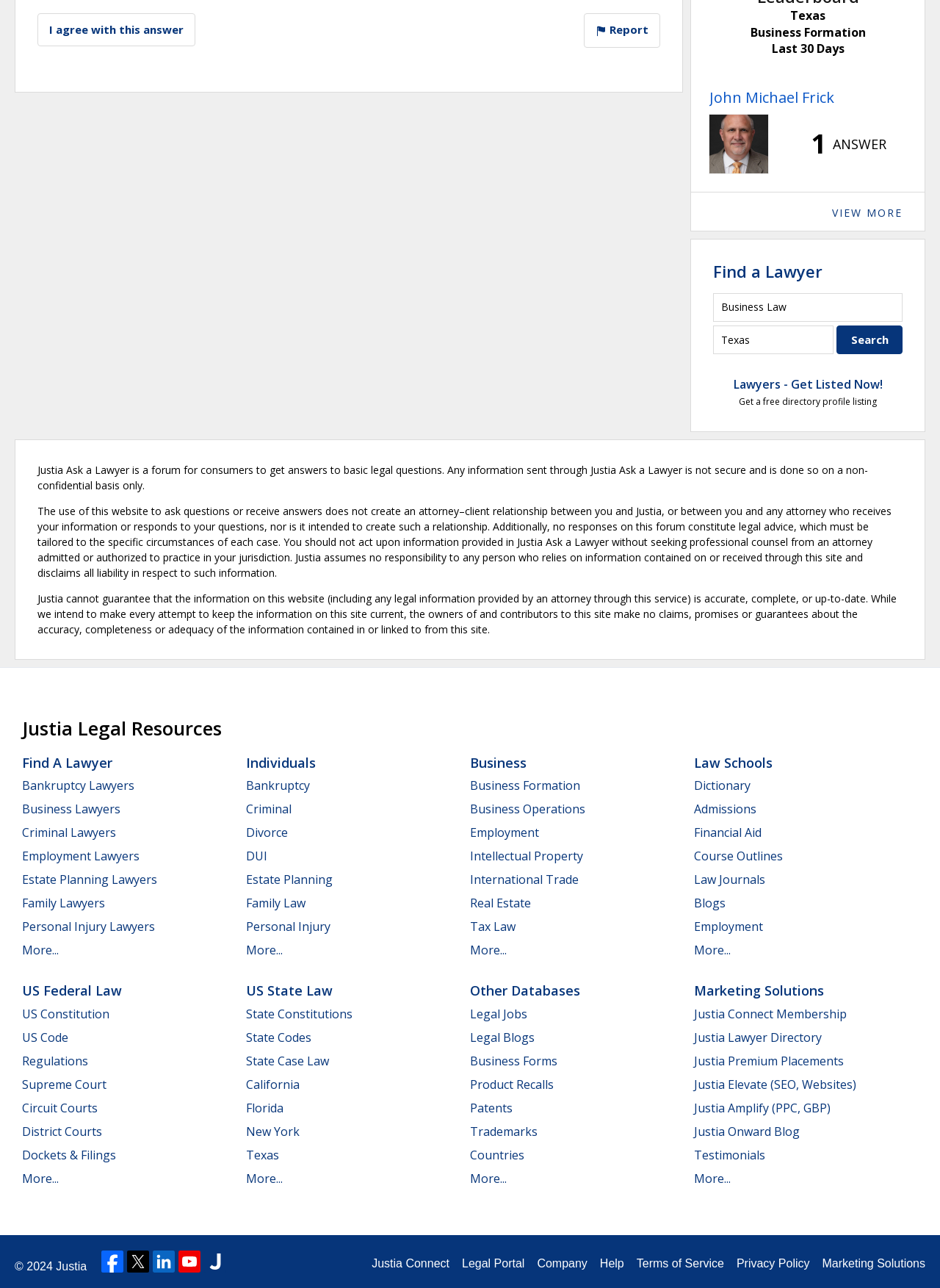Please identify the bounding box coordinates of the clickable element to fulfill the following instruction: "Get listed as a lawyer". The coordinates should be four float numbers between 0 and 1, i.e., [left, top, right, bottom].

[0.78, 0.292, 0.939, 0.305]